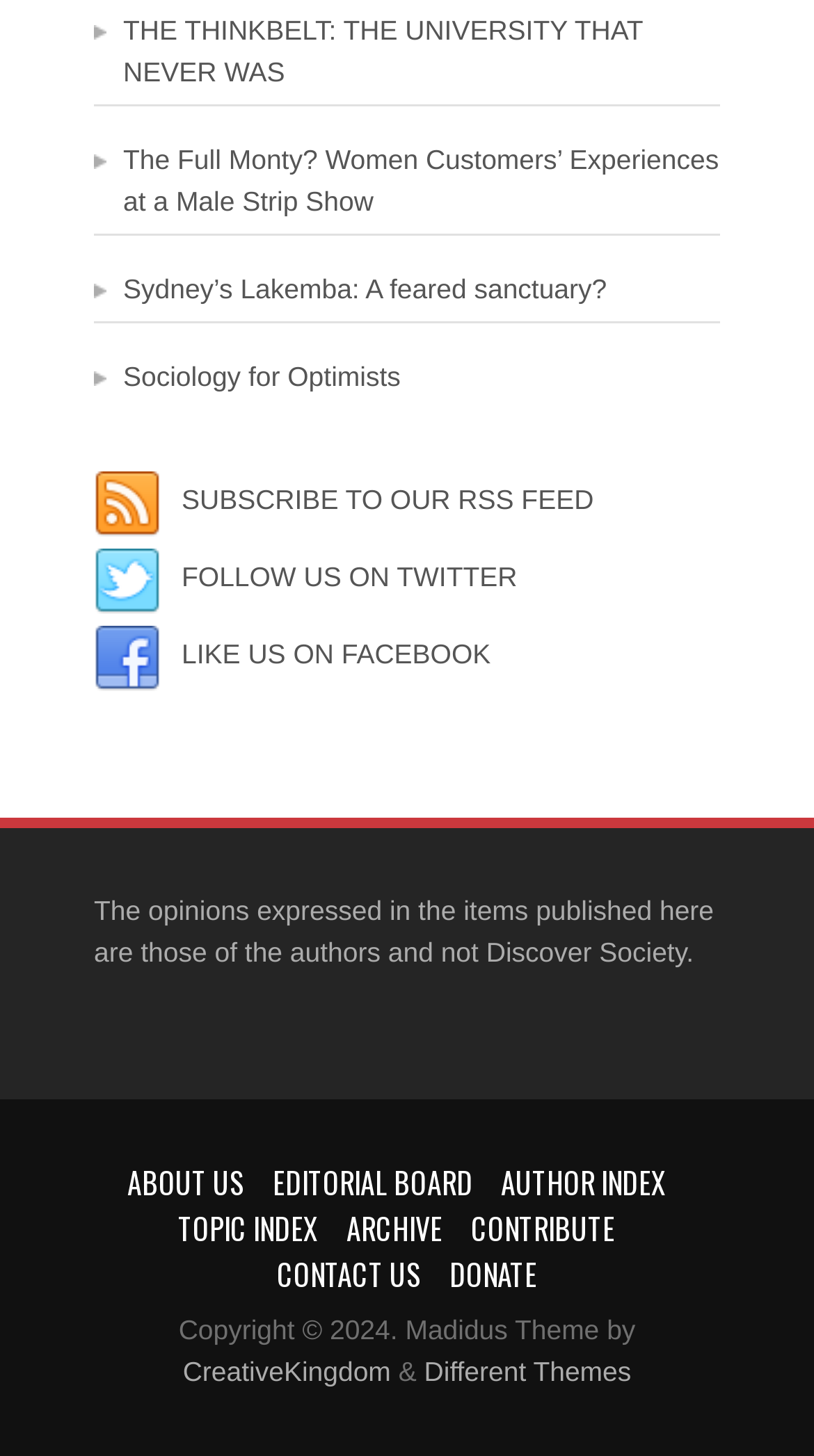Identify the bounding box coordinates of the section to be clicked to complete the task described by the following instruction: "view product details of FC 5/4 HP 750W Food Waste Disposer". The coordinates should be four float numbers between 0 and 1, formatted as [left, top, right, bottom].

None